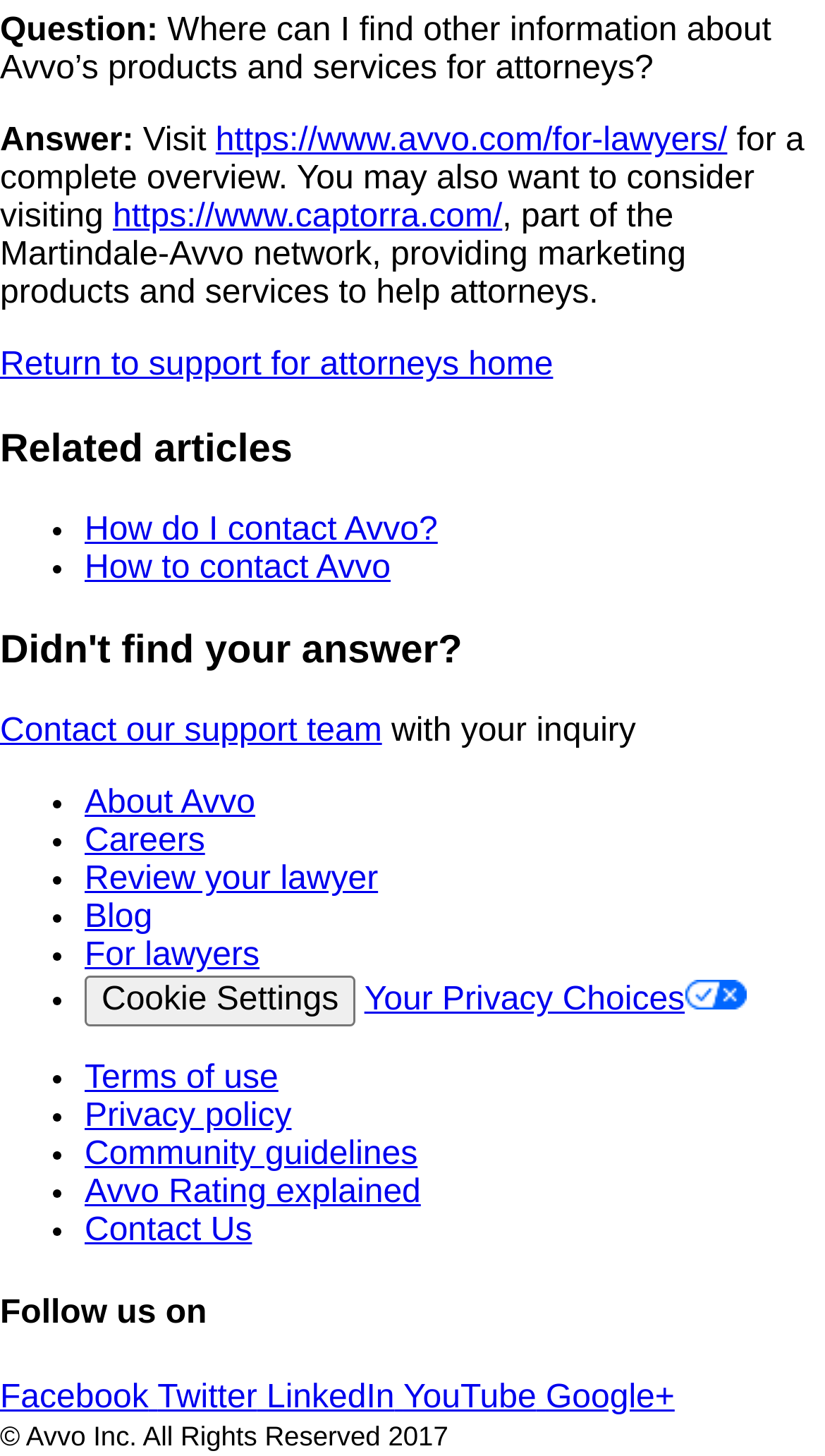Please determine the bounding box coordinates of the element's region to click for the following instruction: "Click on 'About Avvo'".

[0.103, 0.54, 0.309, 0.564]